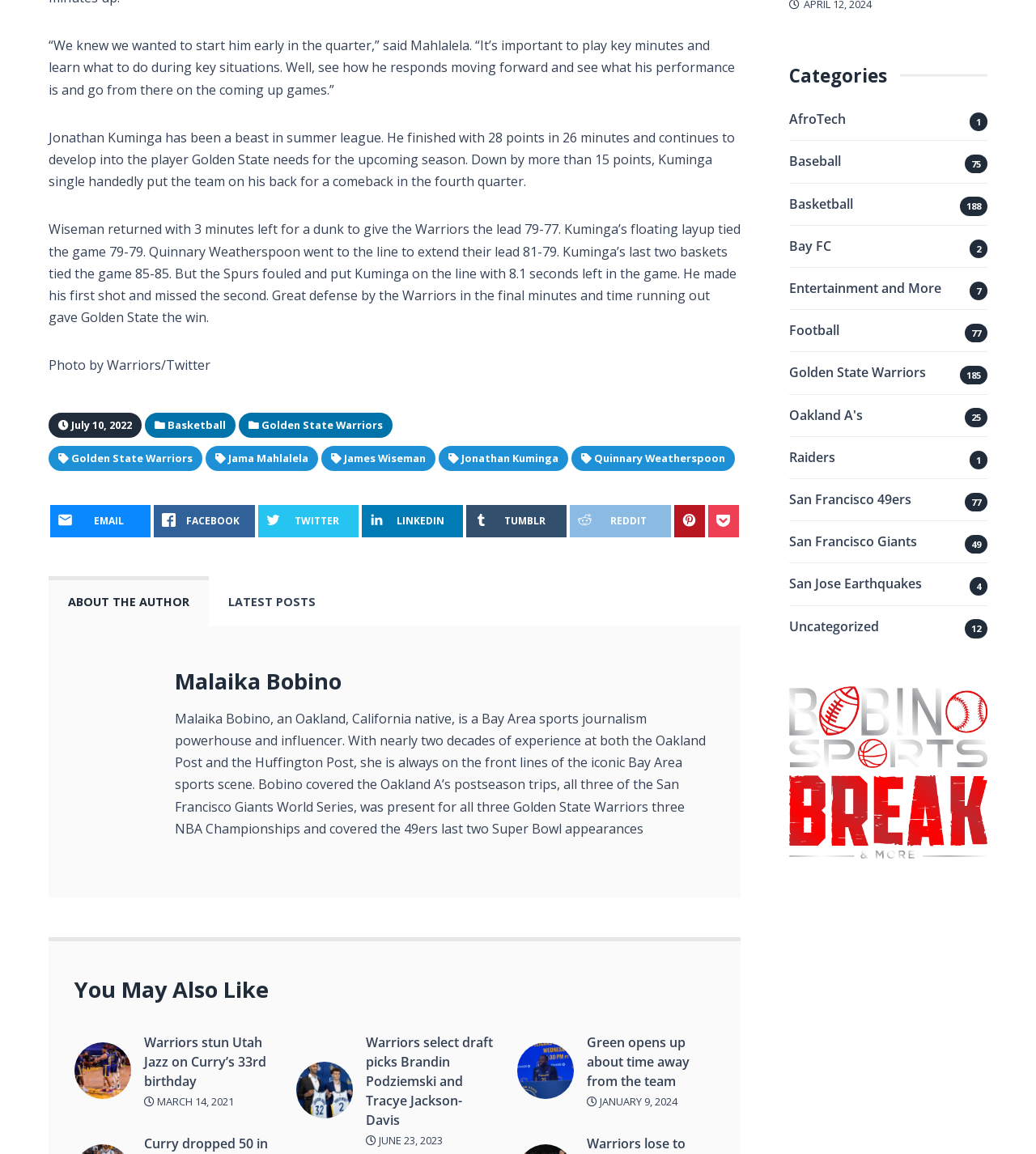Predict the bounding box coordinates for the UI element described as: "James Wiseman". The coordinates should be four float numbers between 0 and 1, presented as [left, top, right, bottom].

[0.332, 0.39, 0.411, 0.403]